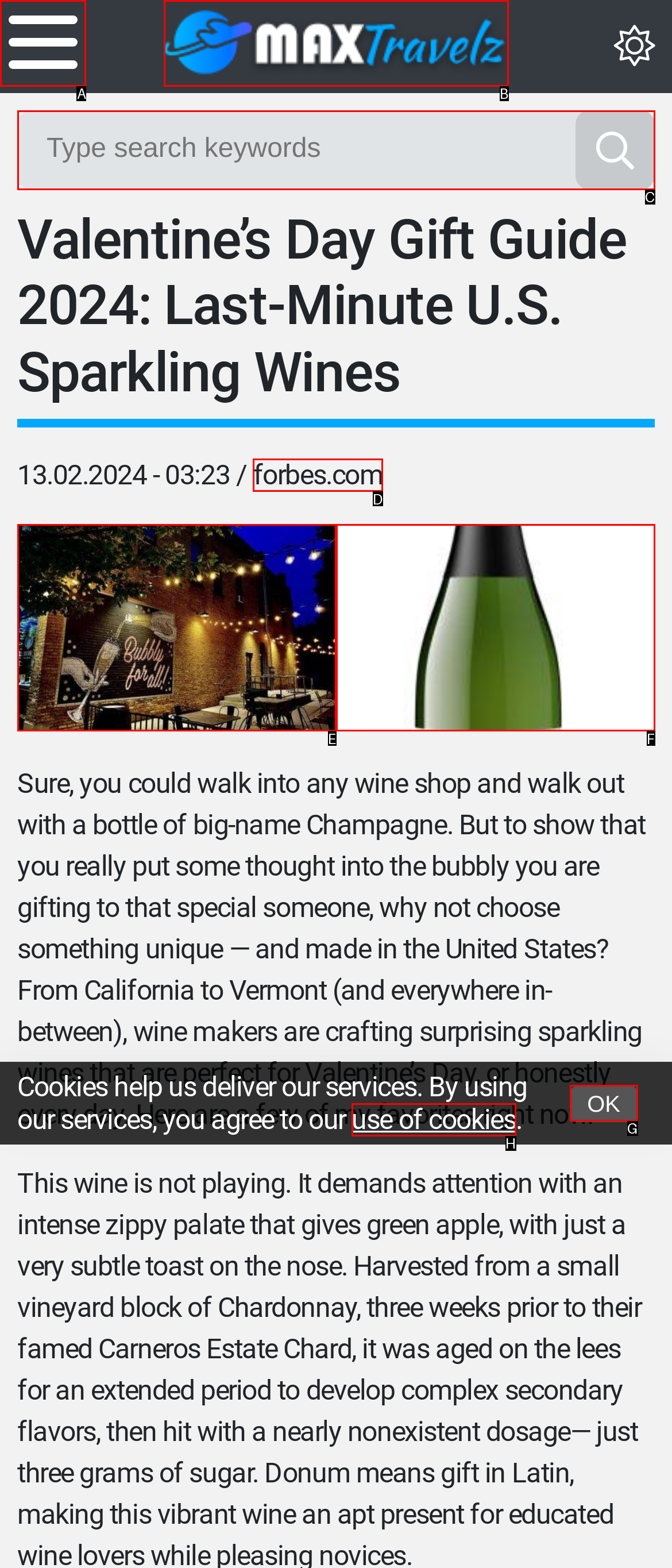From the given options, choose the one to complete the task: Open menu
Indicate the letter of the correct option.

A